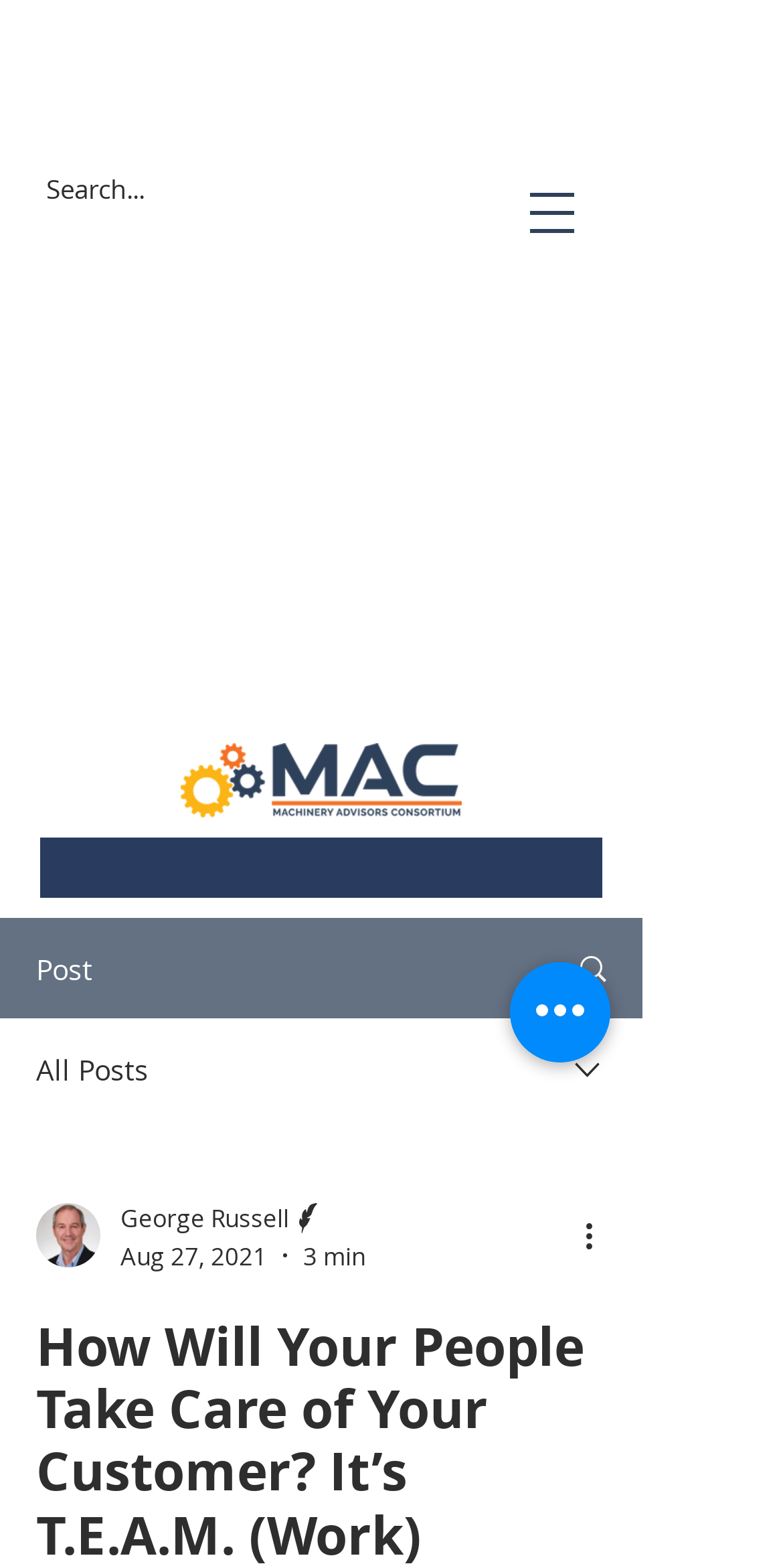Please identify the bounding box coordinates of the clickable region that I should interact with to perform the following instruction: "Search for something". The coordinates should be expressed as four float numbers between 0 and 1, i.e., [left, top, right, bottom].

[0.059, 0.087, 0.626, 0.154]